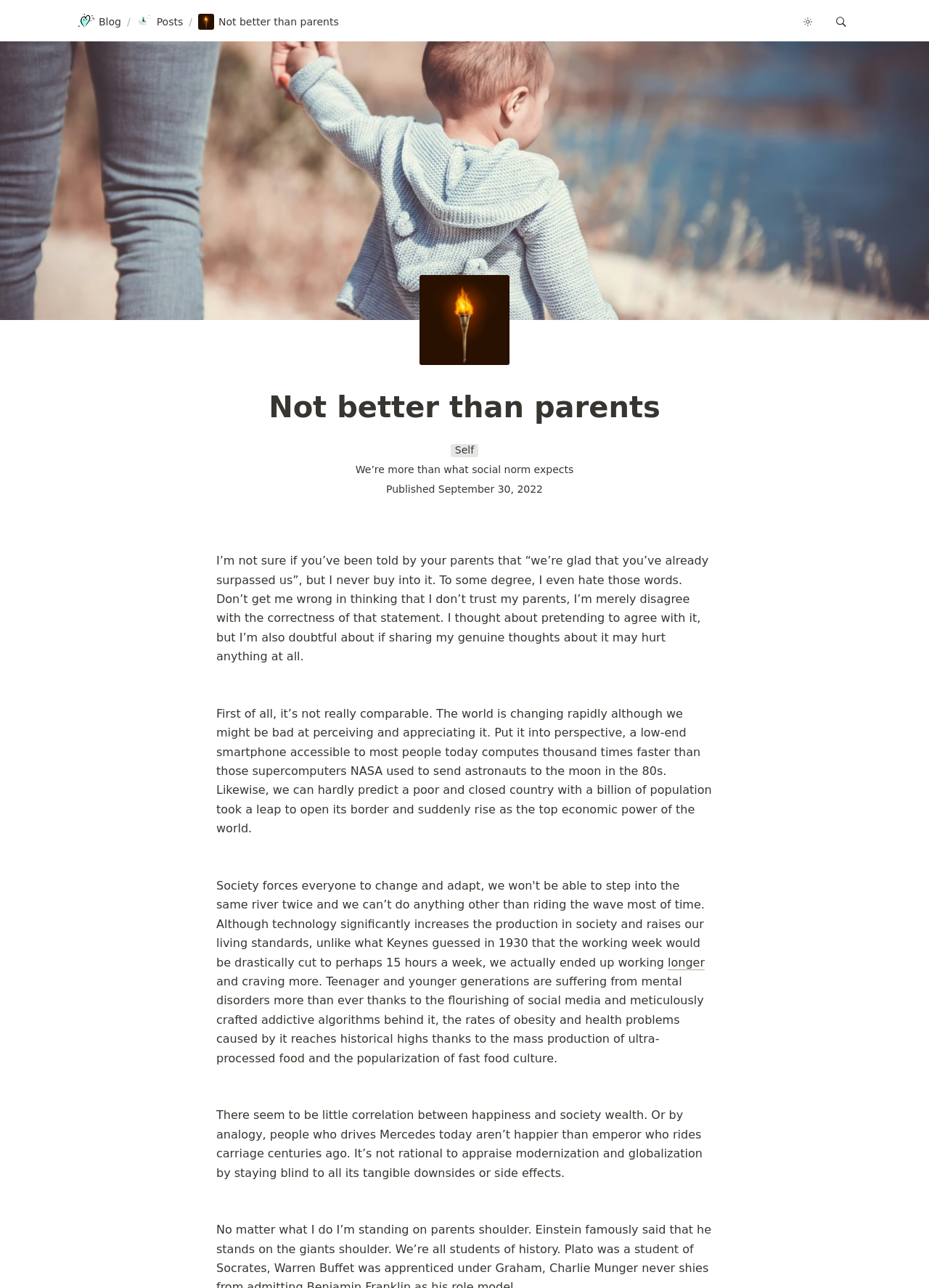Answer in one word or a short phrase: 
What is the date of the blog post?

September 30, 2022